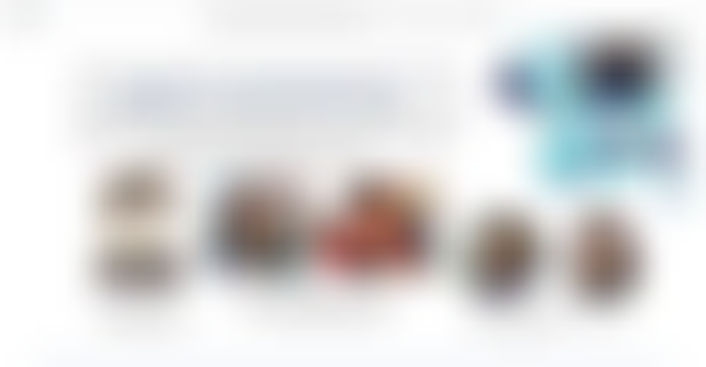What is the significance of the background layout?
Based on the image, answer the question in a detailed manner.

The significance of the background layout is inferred by understanding the context of the webinar, which aims to explore Indigenous-led philanthropy and decision-making processes. The clean and professional layout underscores the importance of collaboration and empowerment in philanthropy.